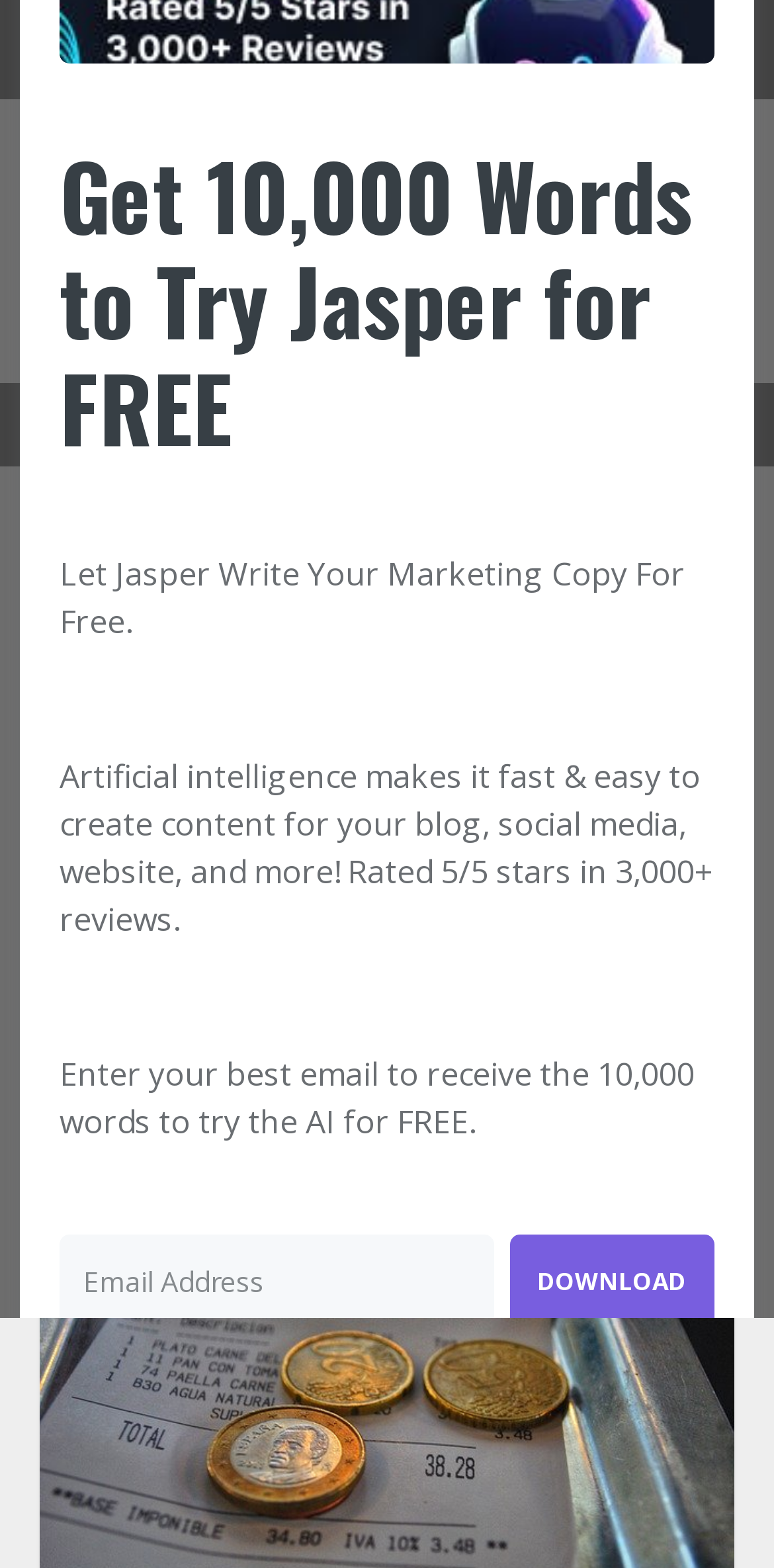What is the call-to-action button?
Please ensure your answer is as detailed and informative as possible.

I found the call-to-action button by looking at the button element that says 'DOWNLOAD' which is located below the textbox and is likely the next step after entering the email address.